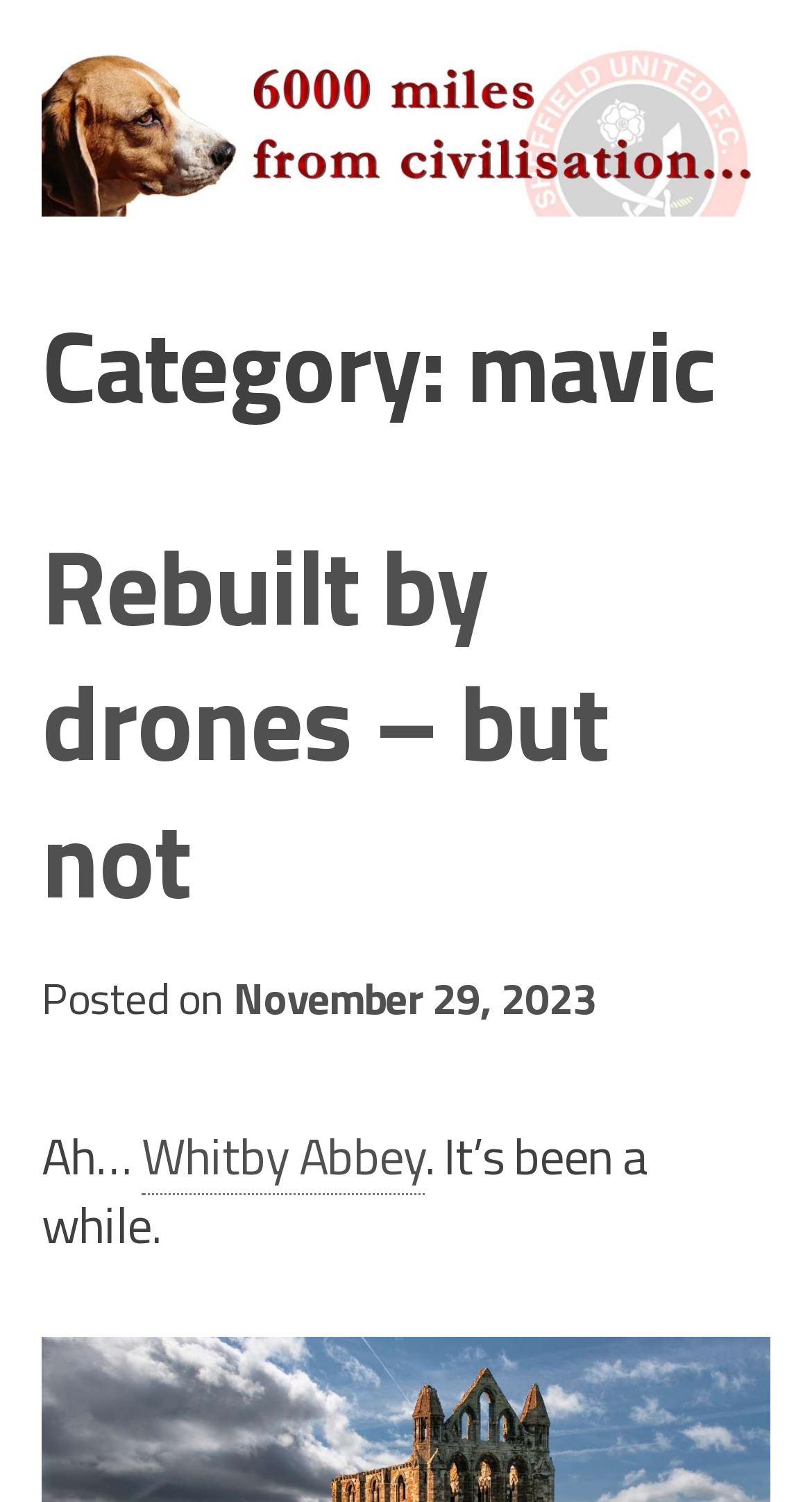What is the location mentioned in the article?
Give a one-word or short phrase answer based on the image.

Whitby Abbey